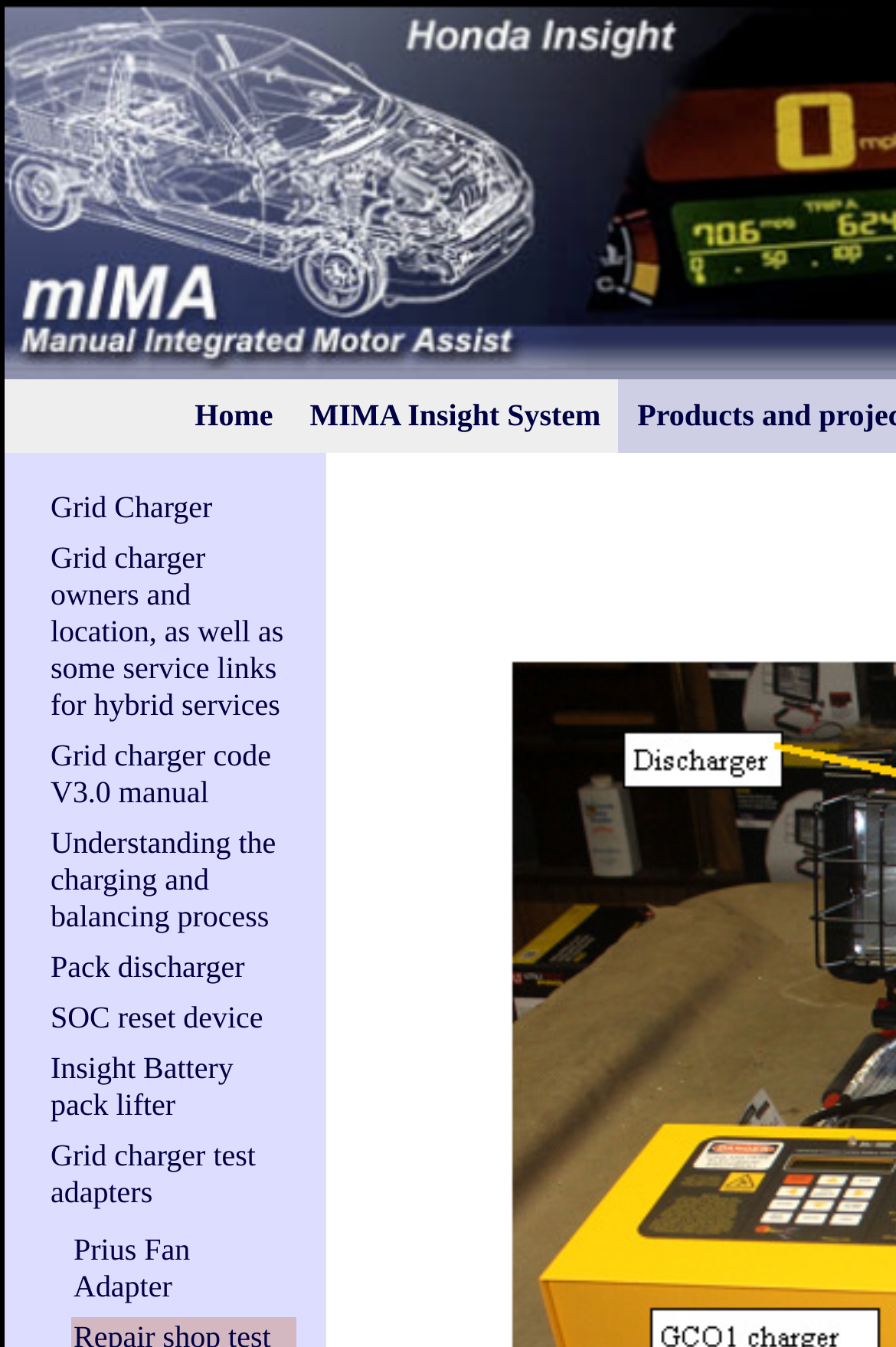How many grid charger links are there?
Please give a detailed and elaborate answer to the question.

I counted the number of links with 'Grid charger' in their text, and found 7 of them.